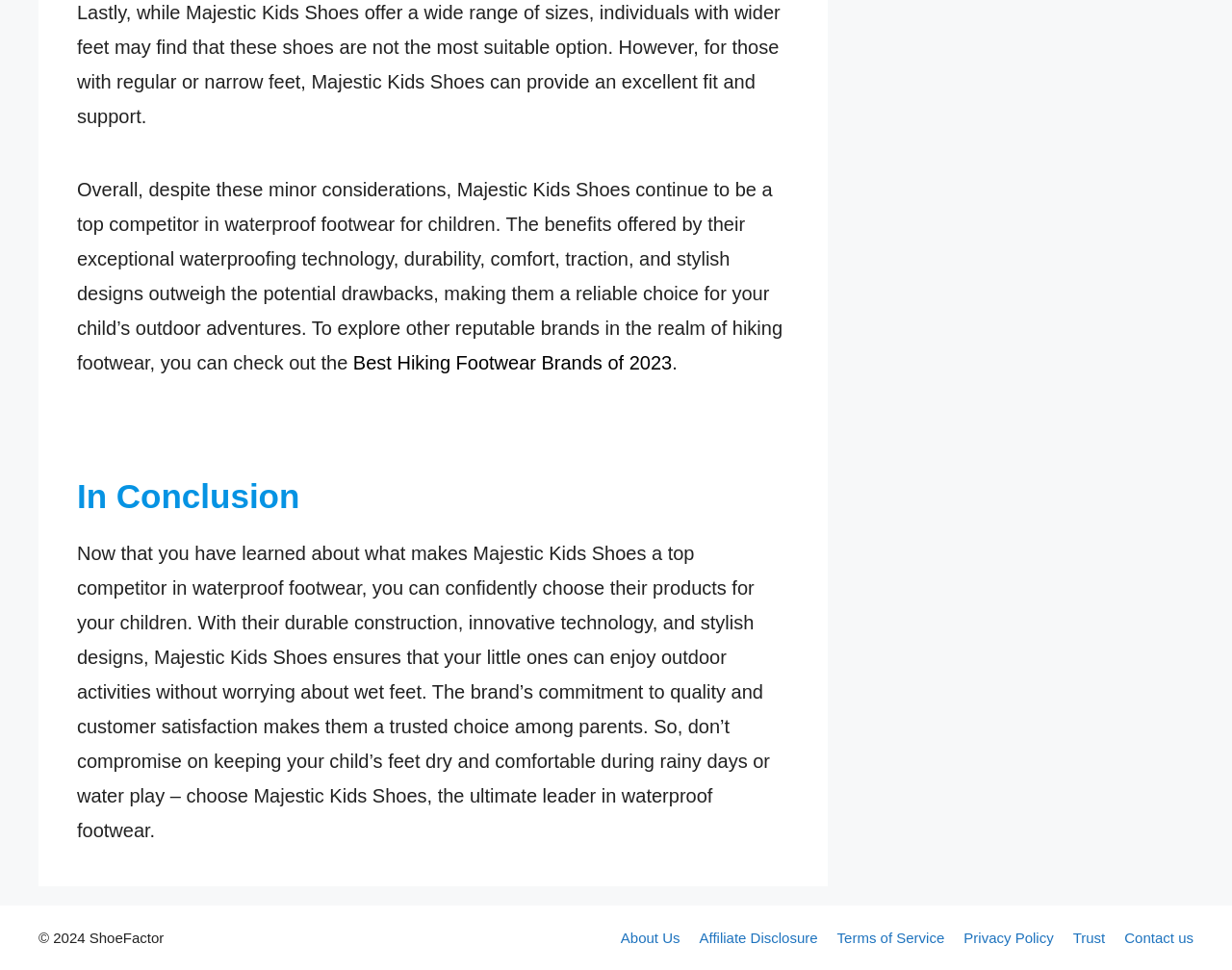Please give a concise answer to this question using a single word or phrase: 
What is the tone of the article?

Positive